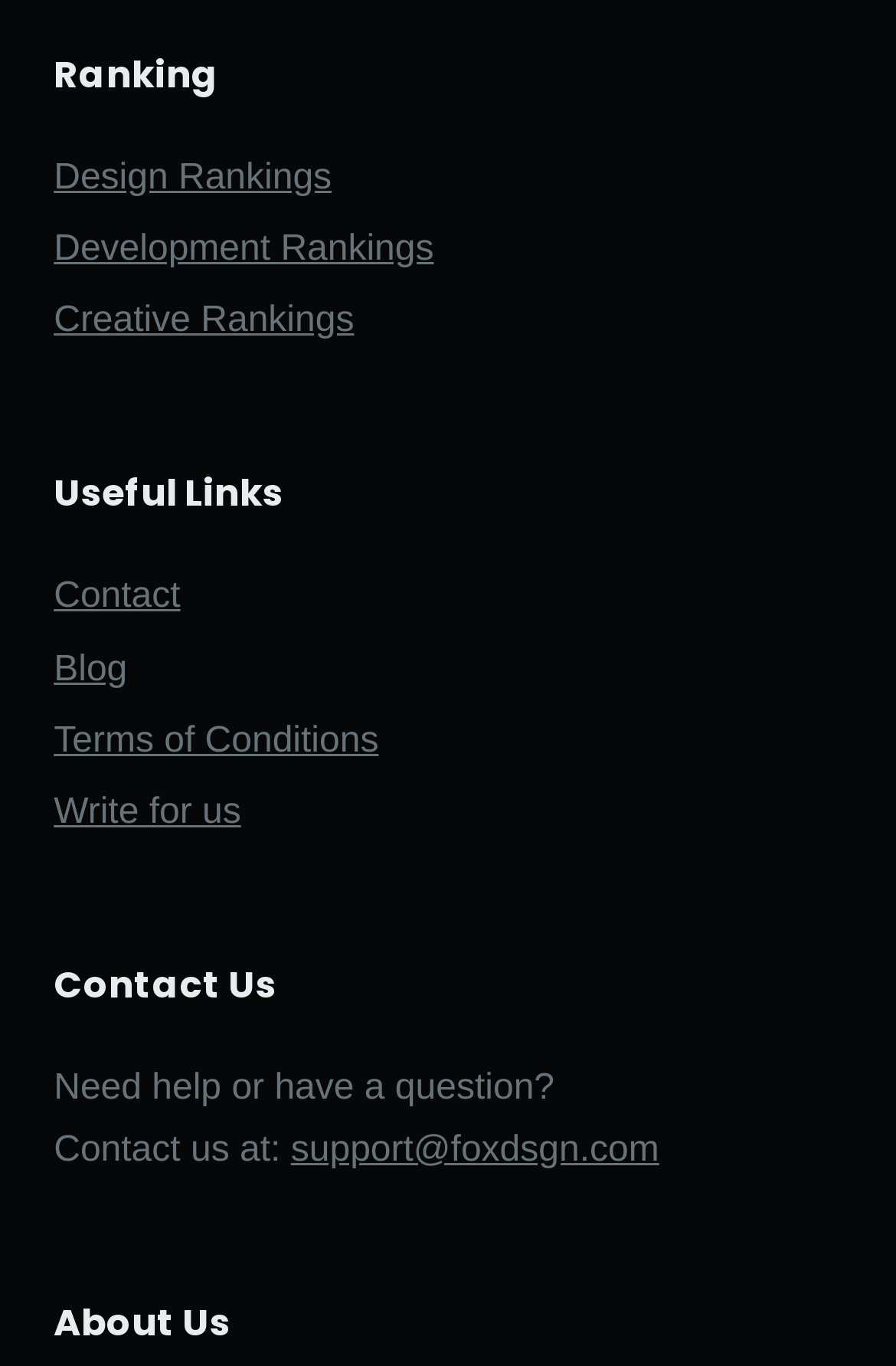Respond to the question below with a concise word or phrase:
What is the purpose of the 'Contact Us' section?

To get help or ask questions